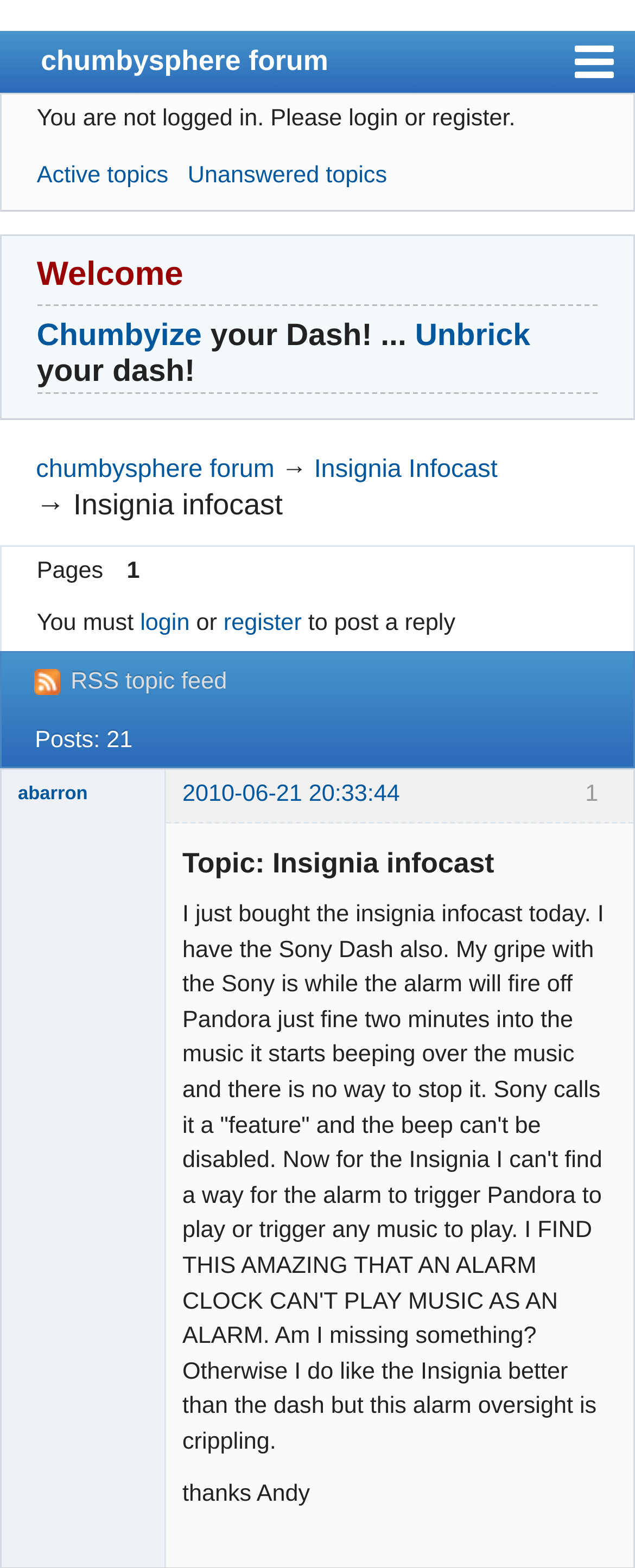Identify the coordinates of the bounding box for the element that must be clicked to accomplish the instruction: "View events page".

None